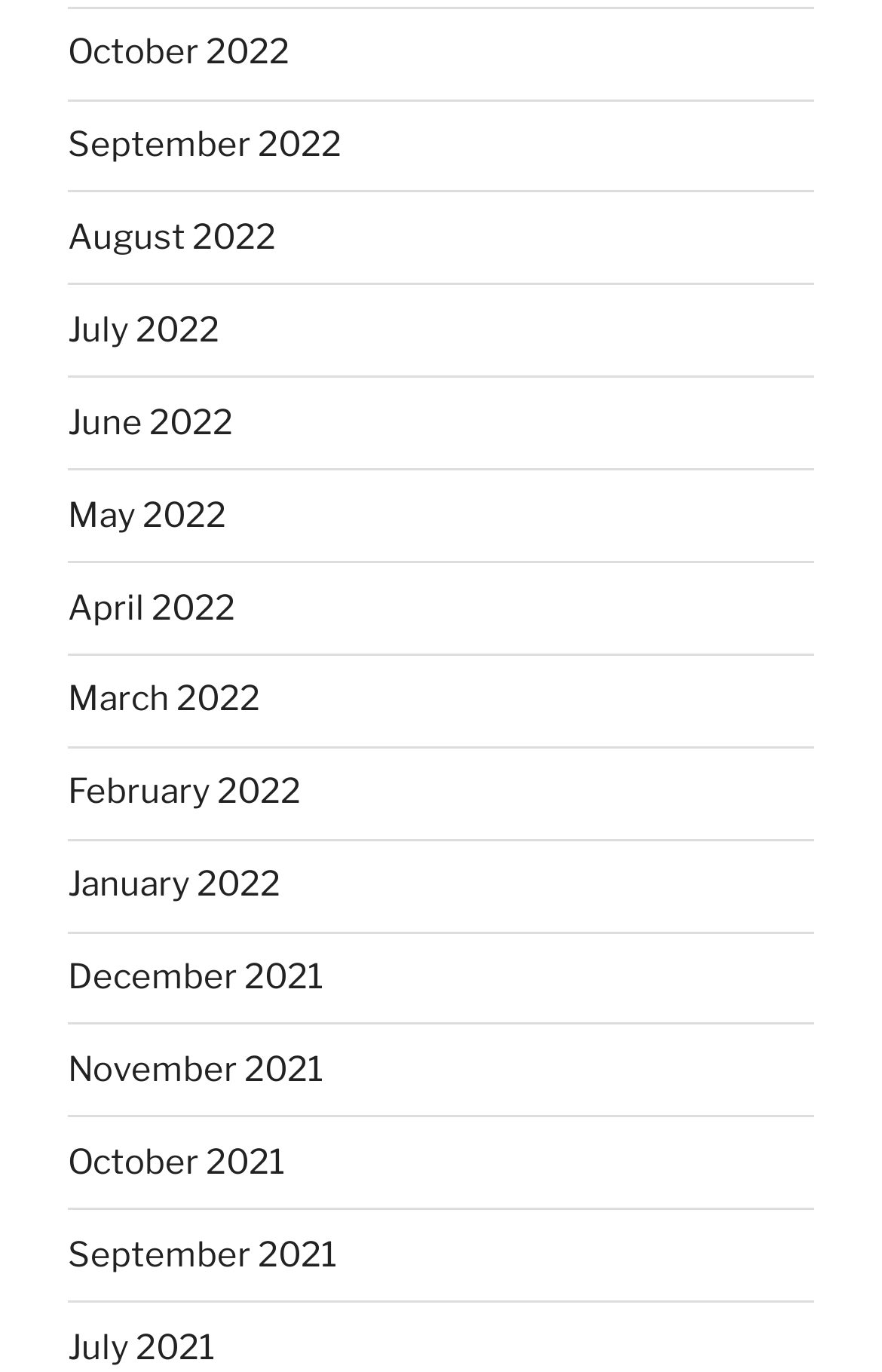Please locate the bounding box coordinates for the element that should be clicked to achieve the following instruction: "view January 2022". Ensure the coordinates are given as four float numbers between 0 and 1, i.e., [left, top, right, bottom].

[0.077, 0.63, 0.318, 0.66]